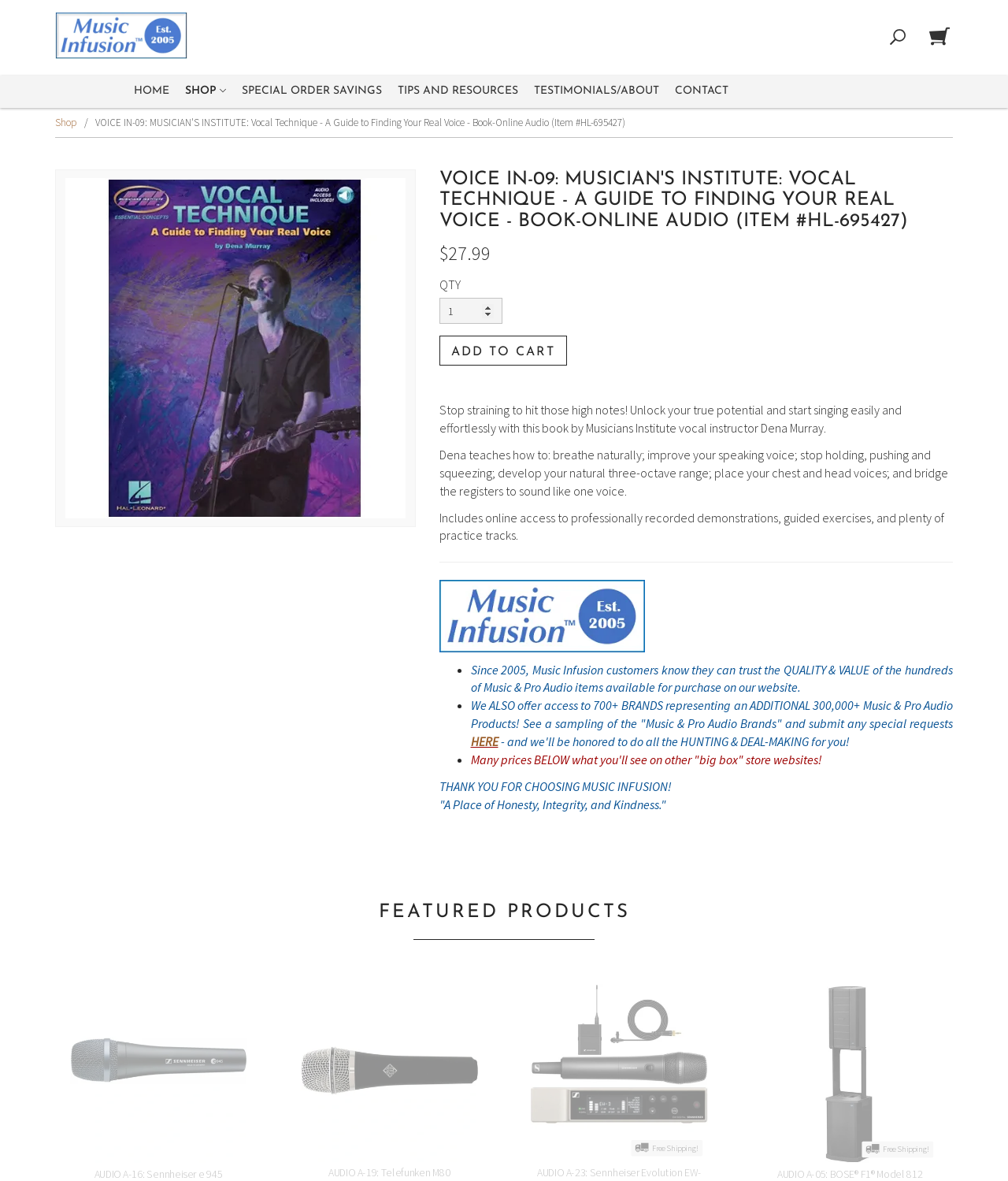Extract the main heading from the webpage content.

VOICE IN-09: MUSICIAN'S INSTITUTE: VOCAL TECHNIQUE - A GUIDE TO FINDING YOUR REAL VOICE - BOOK-ONLINE AUDIO (ITEM #HL-695427)